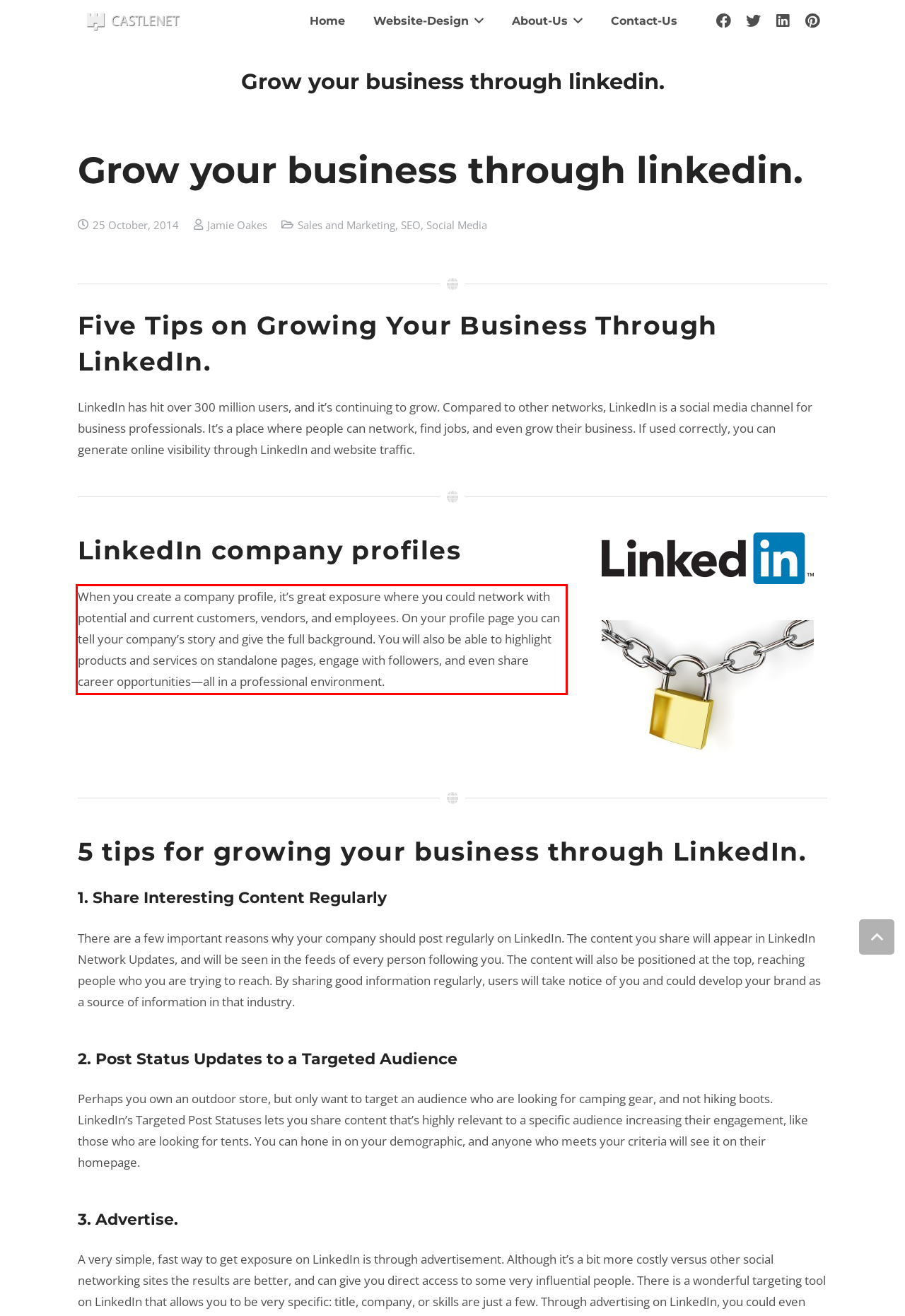From the given screenshot of a webpage, identify the red bounding box and extract the text content within it.

When you create a company profile, it’s great exposure where you could network with potential and current customers, vendors, and employees. On your profile page you can tell your company’s story and give the full background. You will also be able to highlight products and services on standalone pages, engage with followers, and even share career opportunities—all in a professional environment.